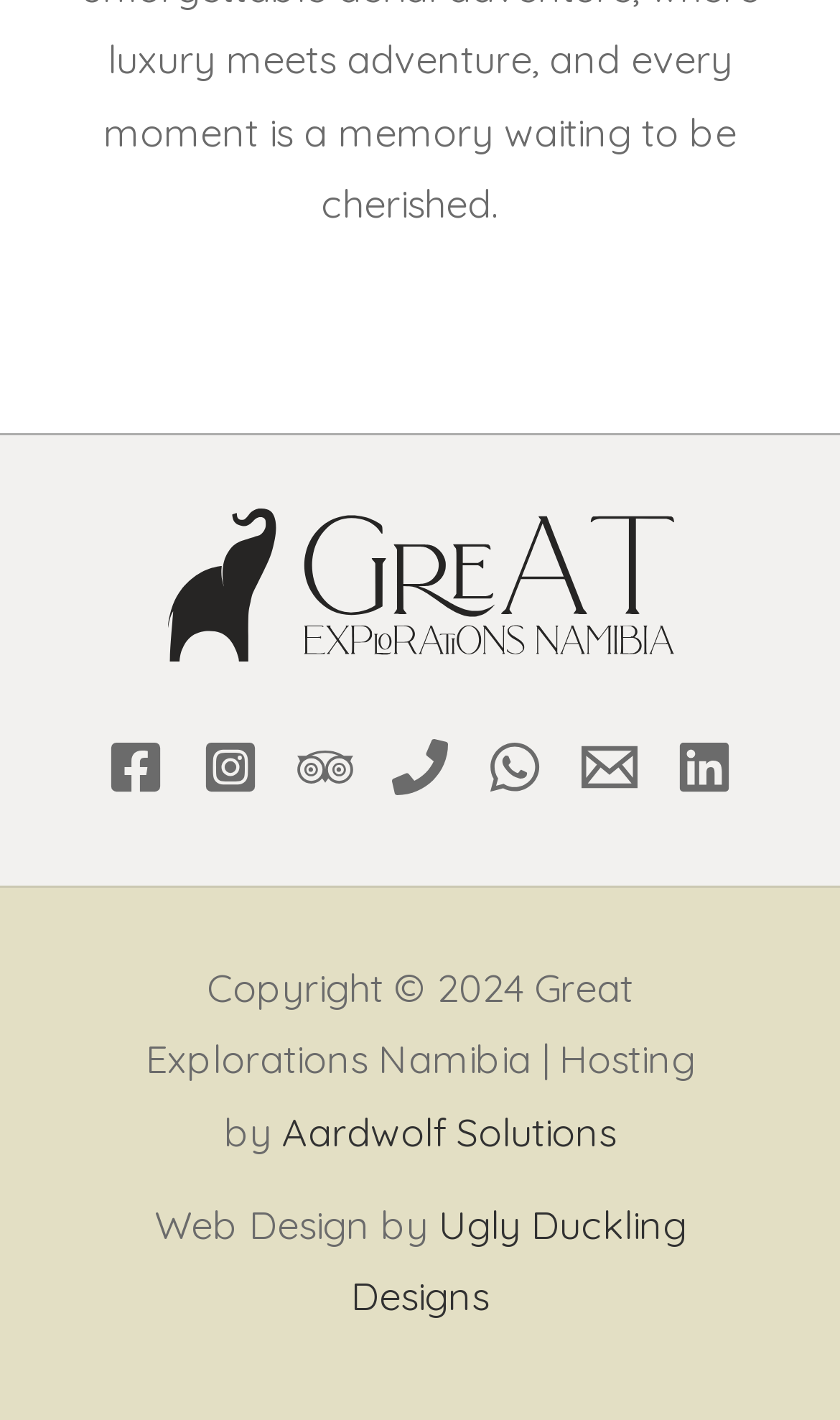How many images are there in the social media links section?
Please give a detailed answer to the question using the information shown in the image.

I counted the number of images in the social media links section, which are associated with each of the social media links, namely Facebook, Instagram, Trip Advisor, Phone, WhatsApp, and Linkedin.